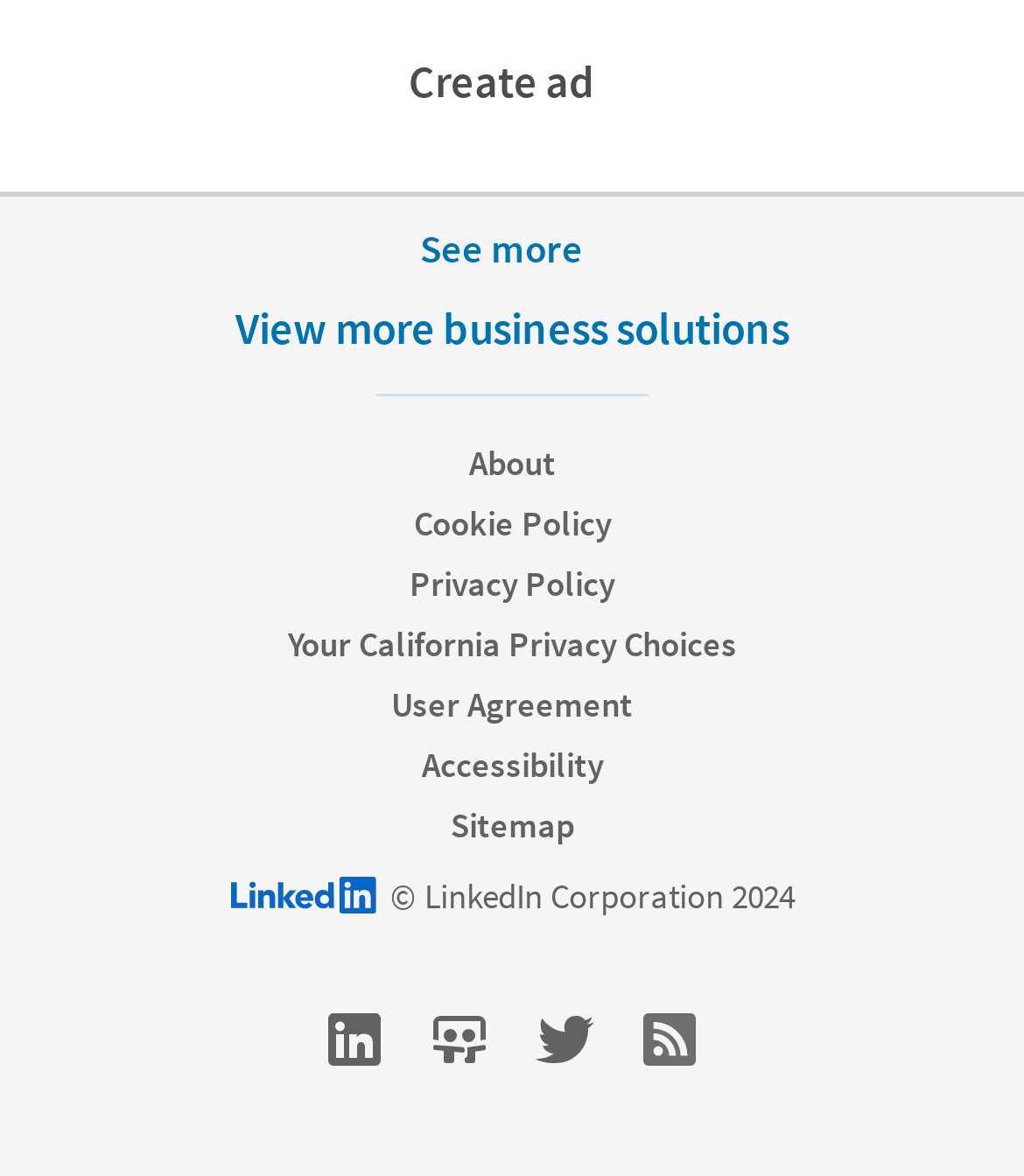What is the logo of the company?
Please use the image to deliver a detailed and complete answer.

The logo of the company is 'LinkedIn' which is located at the bottom of the page with a bounding box of [0.224, 0.744, 0.409, 0.782]. It is a static text element with an SVG root element inside it.